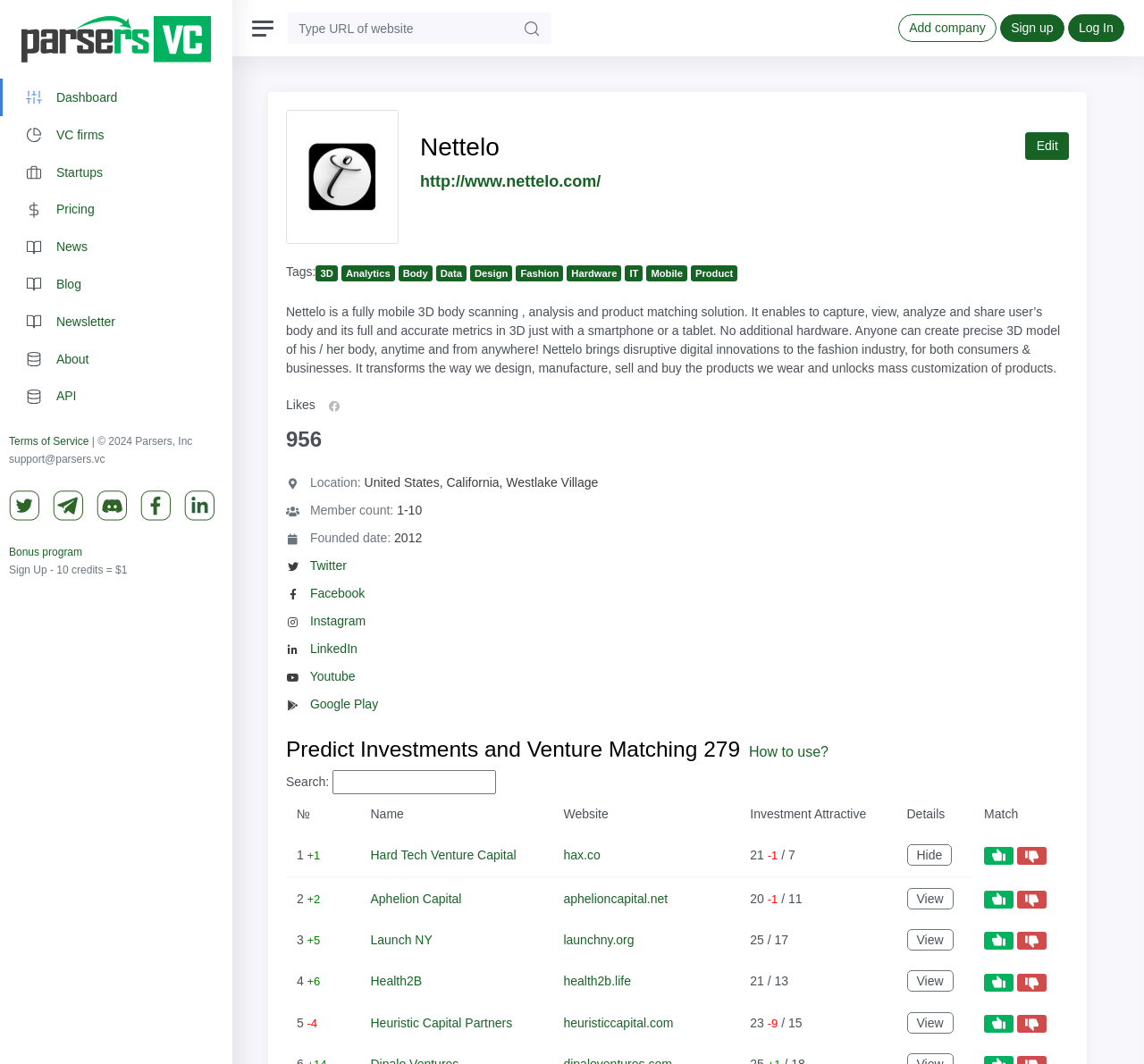How many employees does the company have?
Please provide a comprehensive and detailed answer to the question.

The company has 1-10 employees, which can be found in the 'Member count' section.